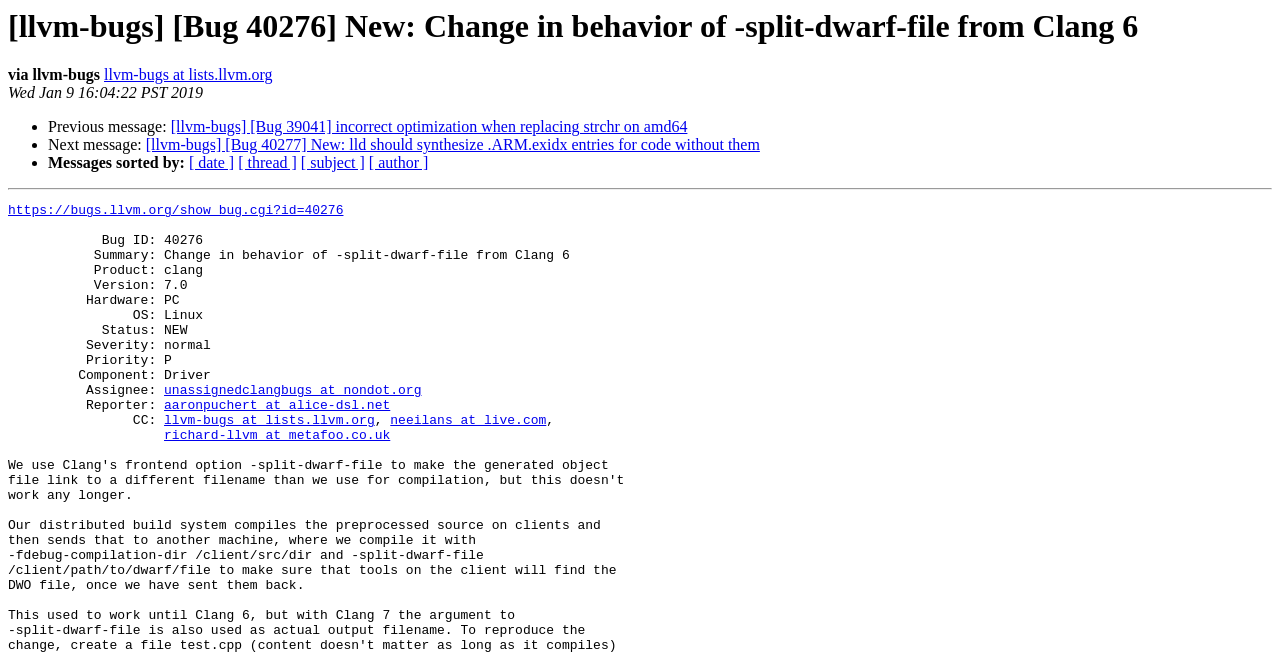Using the provided element description "https://bugs.llvm.org/show_bug.cgi?id=40276", determine the bounding box coordinates of the UI element.

[0.006, 0.312, 0.269, 0.335]